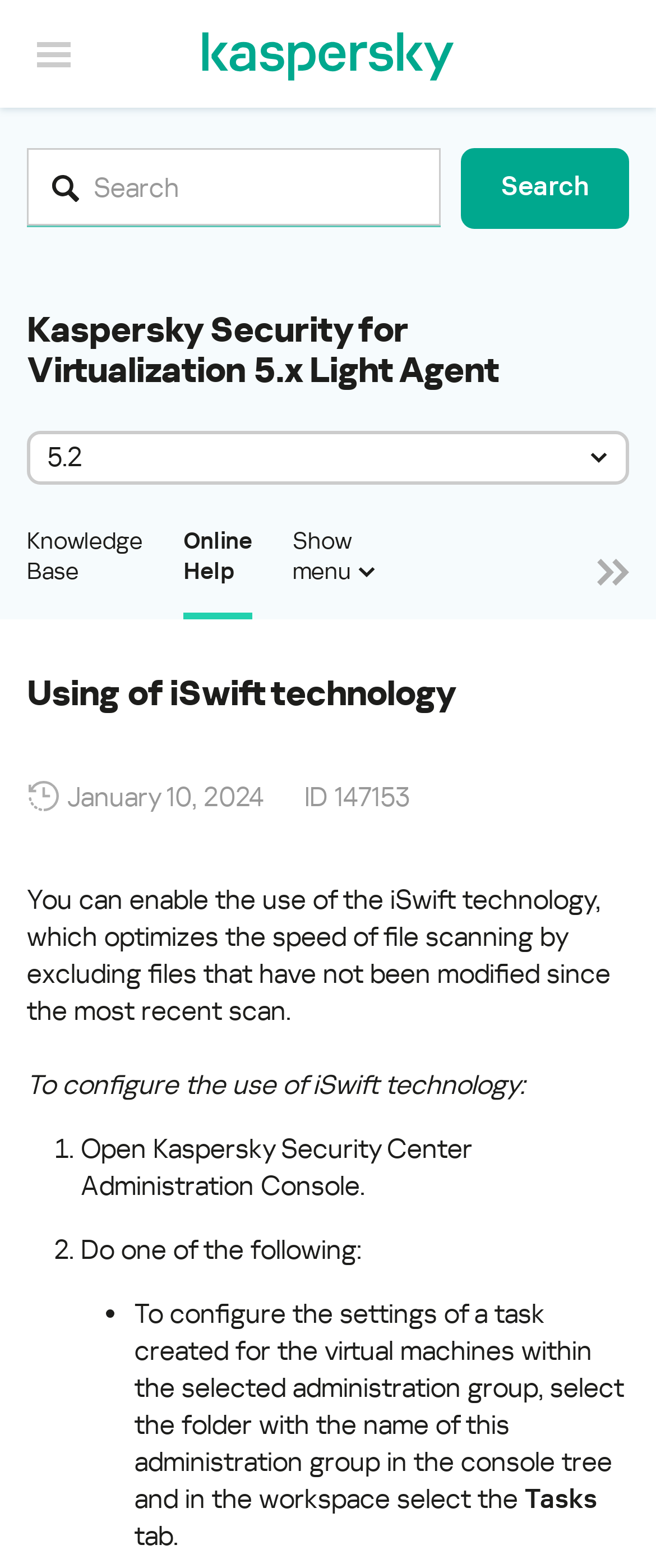Identify the bounding box coordinates of the part that should be clicked to carry out this instruction: "Show menu".

[0.446, 0.335, 0.536, 0.395]